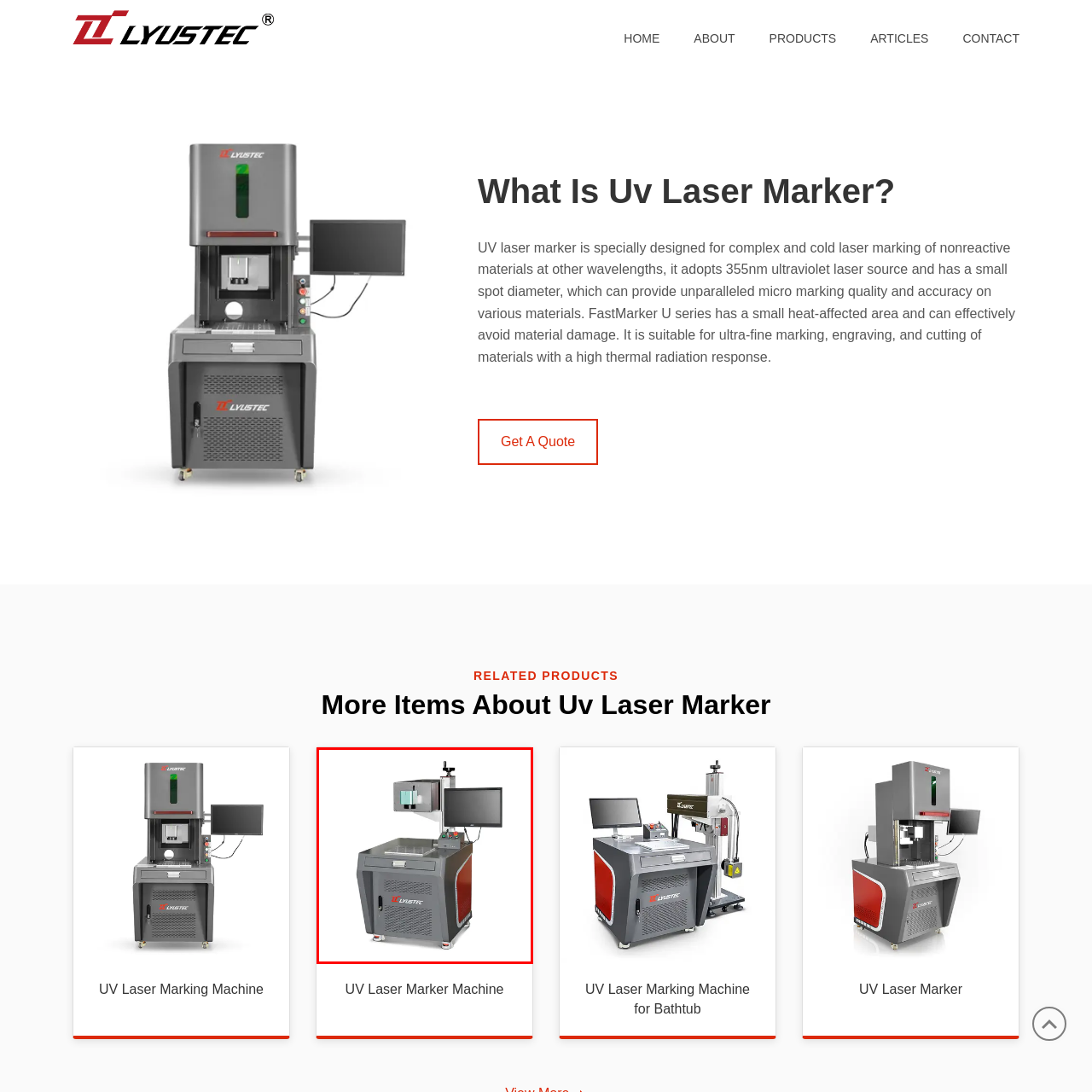Pay attention to the image encased in the red boundary and reply to the question using a single word or phrase:
What type of engravings can the machine facilitate?

Detailed and micro-level